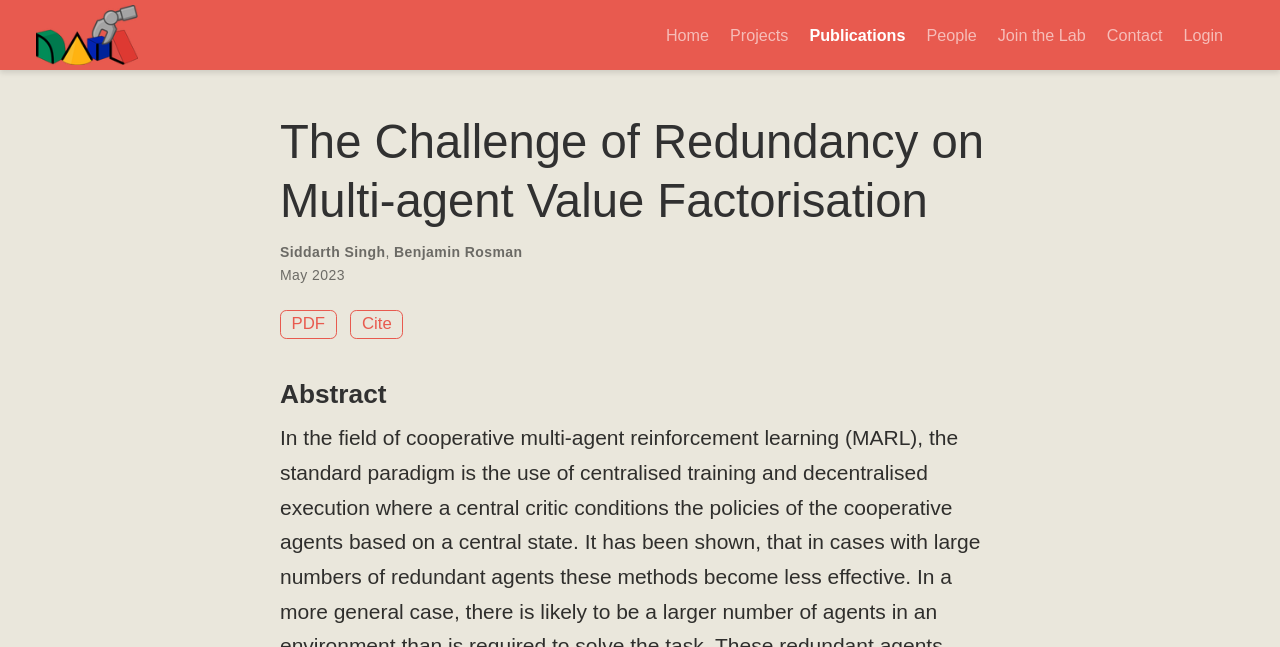Could you indicate the bounding box coordinates of the region to click in order to complete this instruction: "go to RAIL Lab homepage".

[0.028, 0.0, 0.108, 0.108]